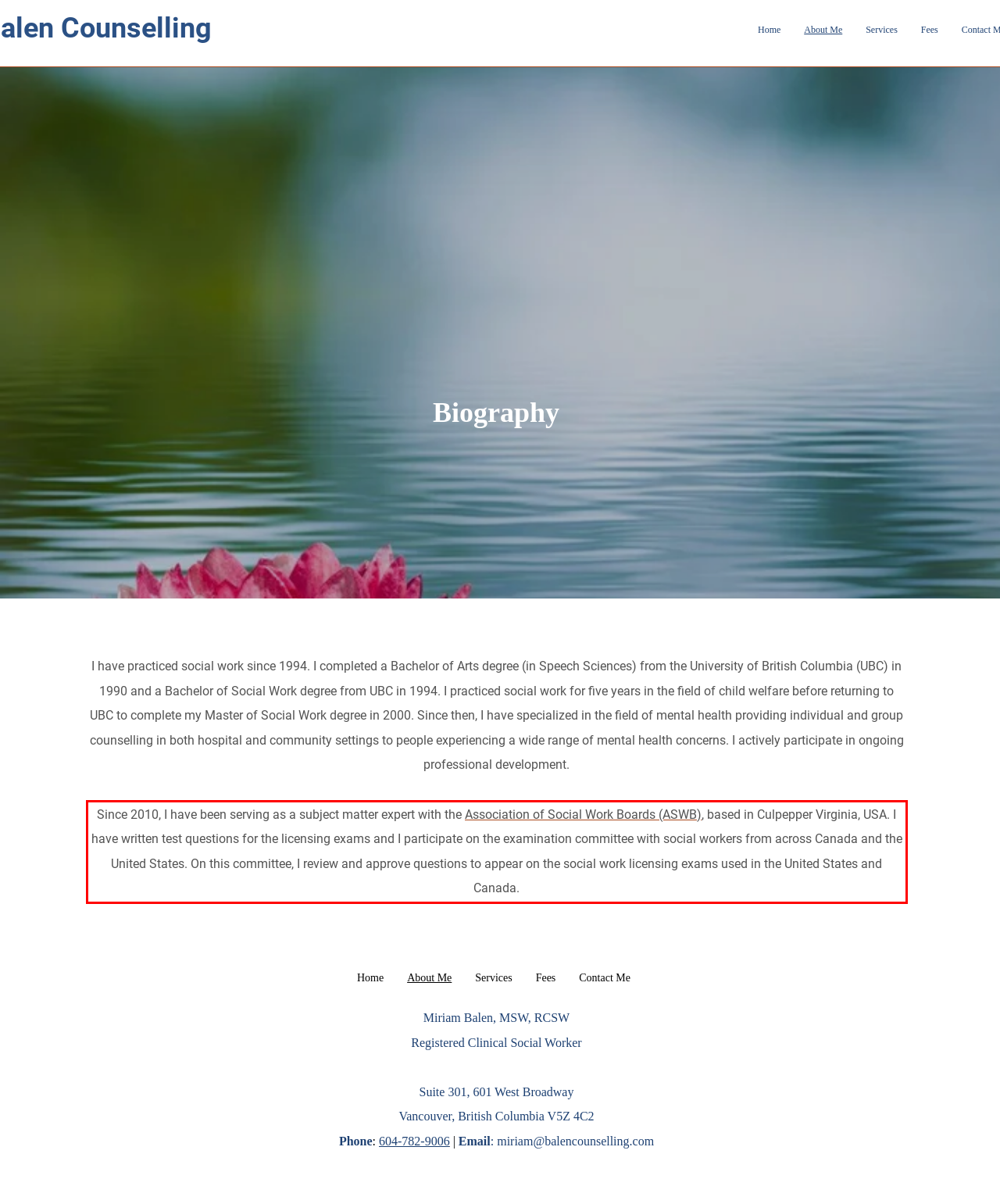You have a screenshot of a webpage with a UI element highlighted by a red bounding box. Use OCR to obtain the text within this highlighted area.

Since 2010, I have been serving as a subject matter expert with the Association of Social Work Boards (ASWB), based in Culpepper Virginia, USA. I have written test questions for the licensing exams and I participate on the examination committee with social workers from across Canada and the United States. On this committee, I review and approve questions to appear on the social work licensing exams used in the United States and Canada.